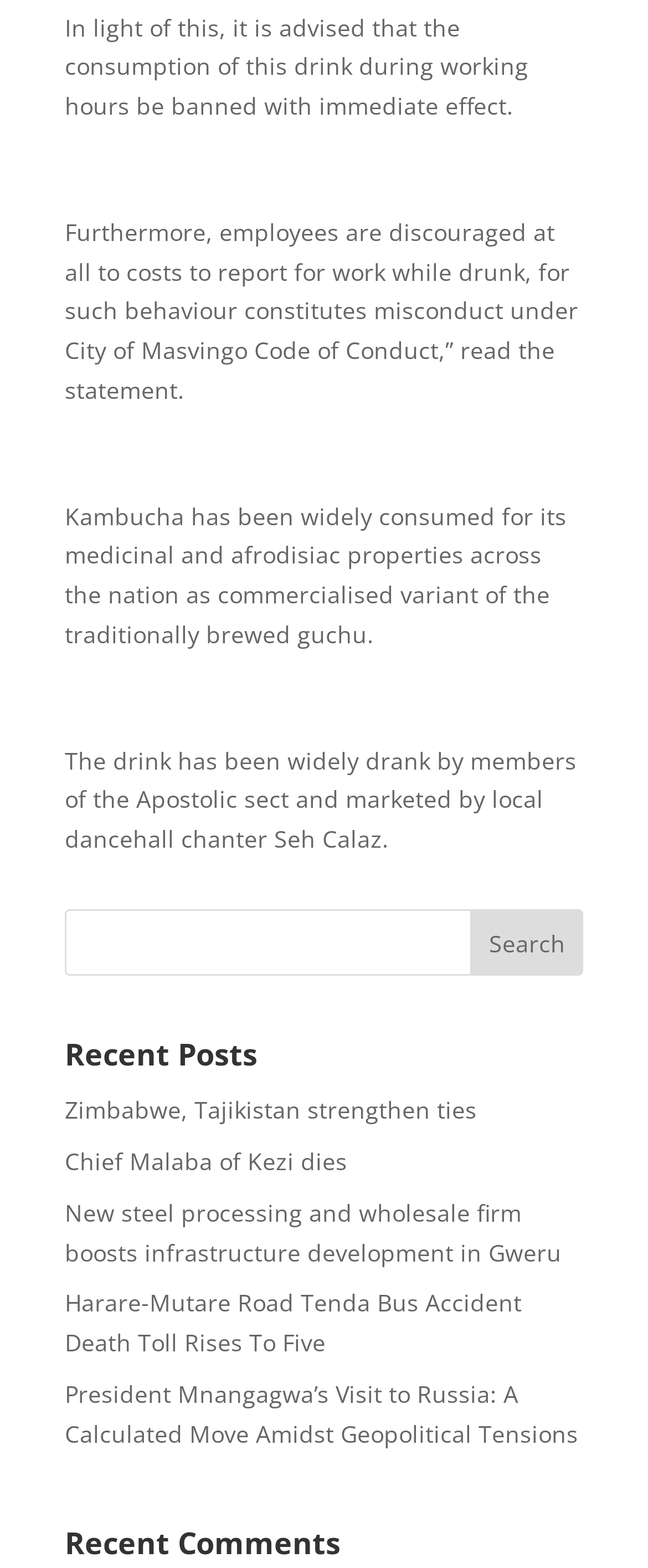Use a single word or phrase to answer the question: 
What is the purpose of the textbox?

Search